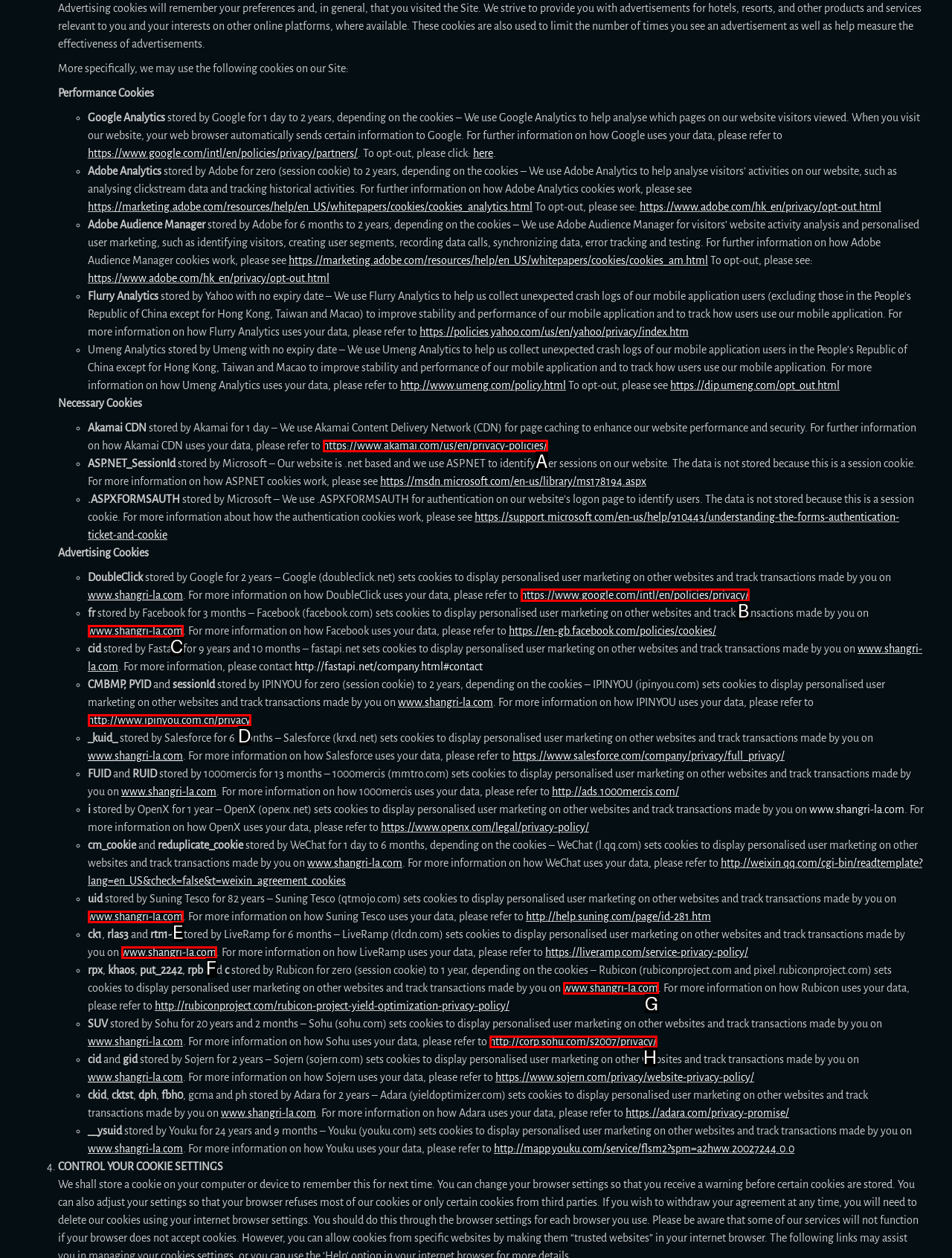Select the correct UI element to click for this task: Click submit.
Answer using the letter from the provided options.

None